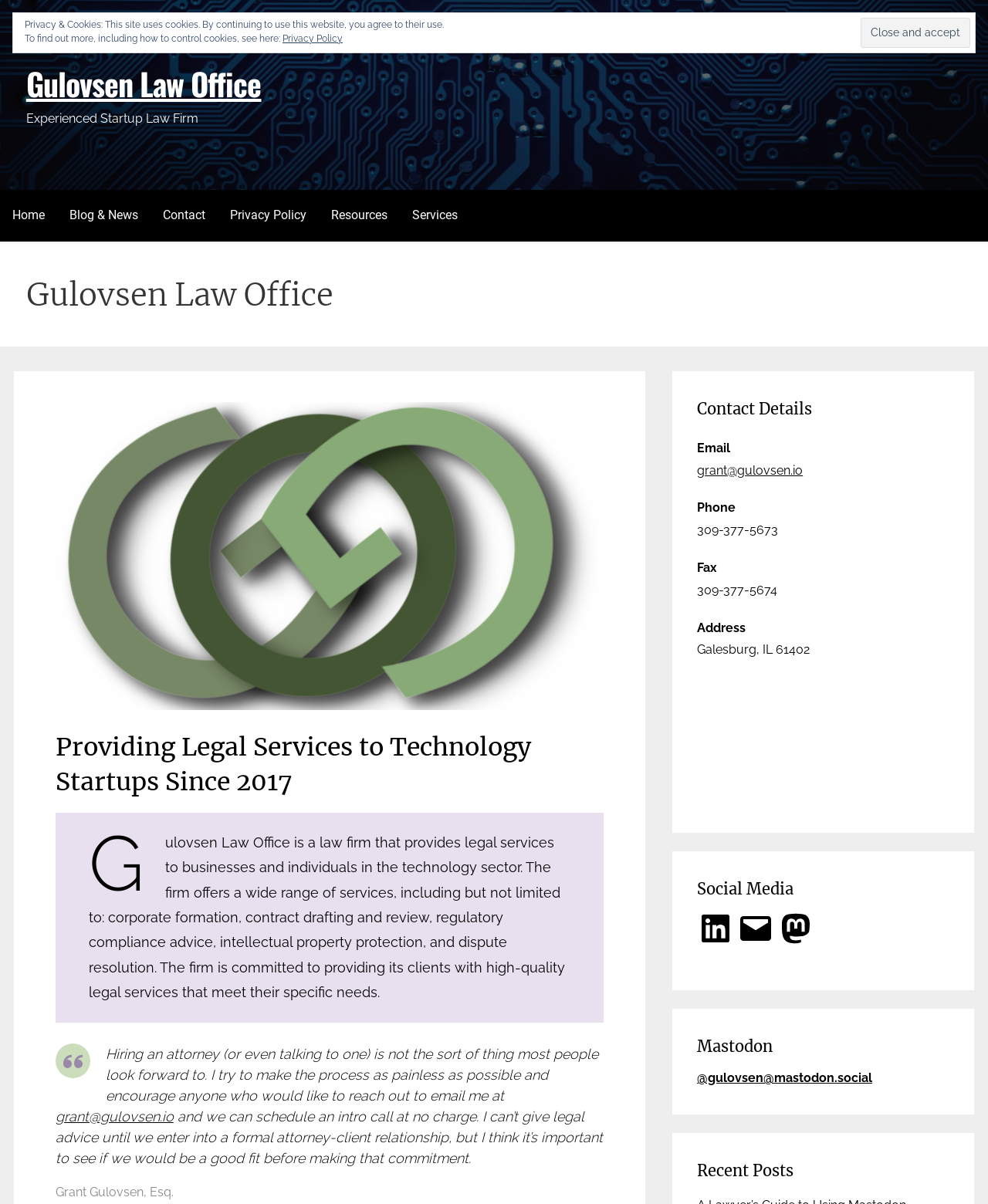Specify the bounding box coordinates of the region I need to click to perform the following instruction: "Click the Home link". The coordinates must be four float numbers in the range of 0 to 1, i.e., [left, top, right, bottom].

[0.0, 0.157, 0.058, 0.2]